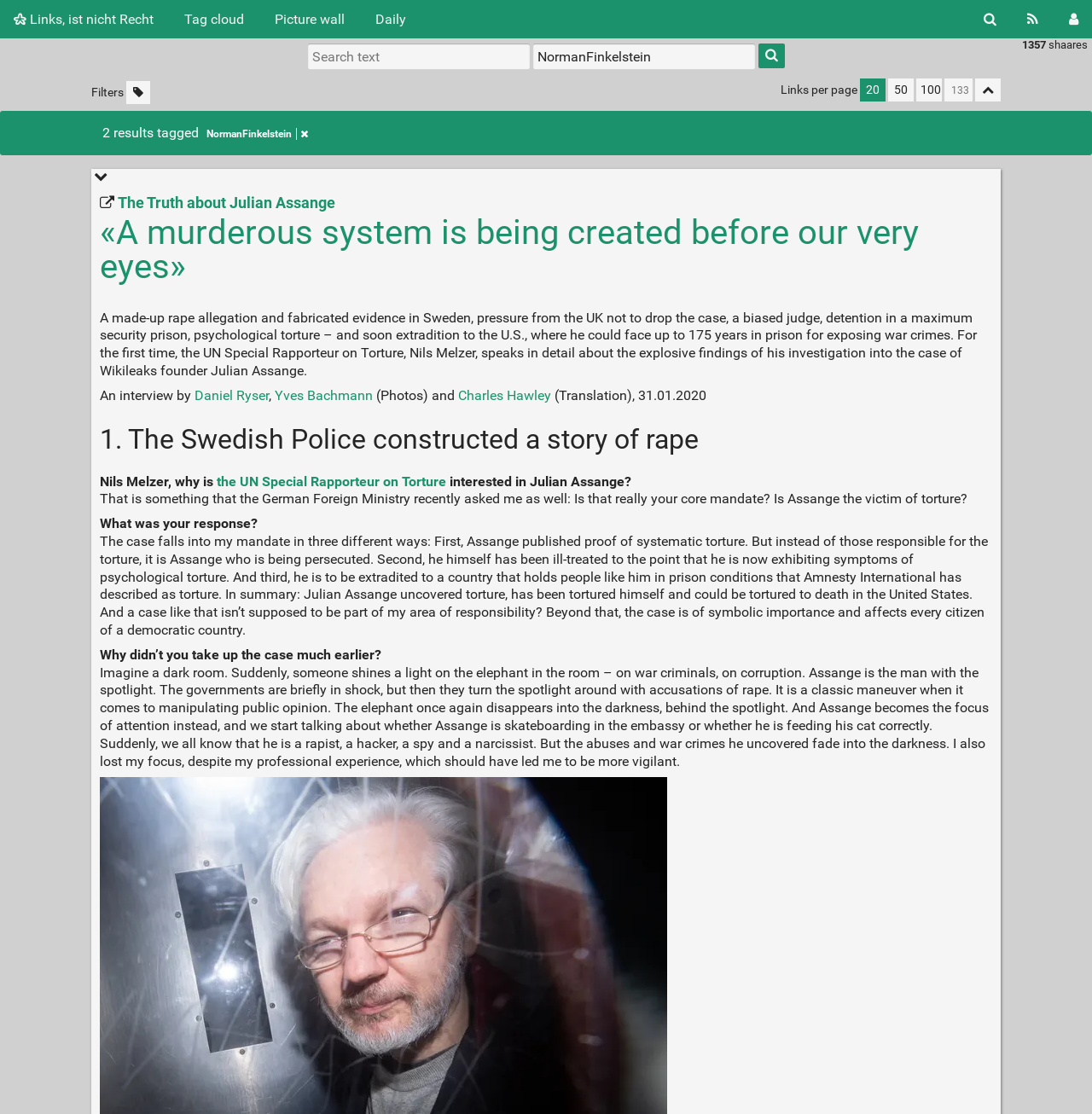Determine the bounding box coordinates for the UI element matching this description: "Picture wall".

[0.239, 0.0, 0.328, 0.034]